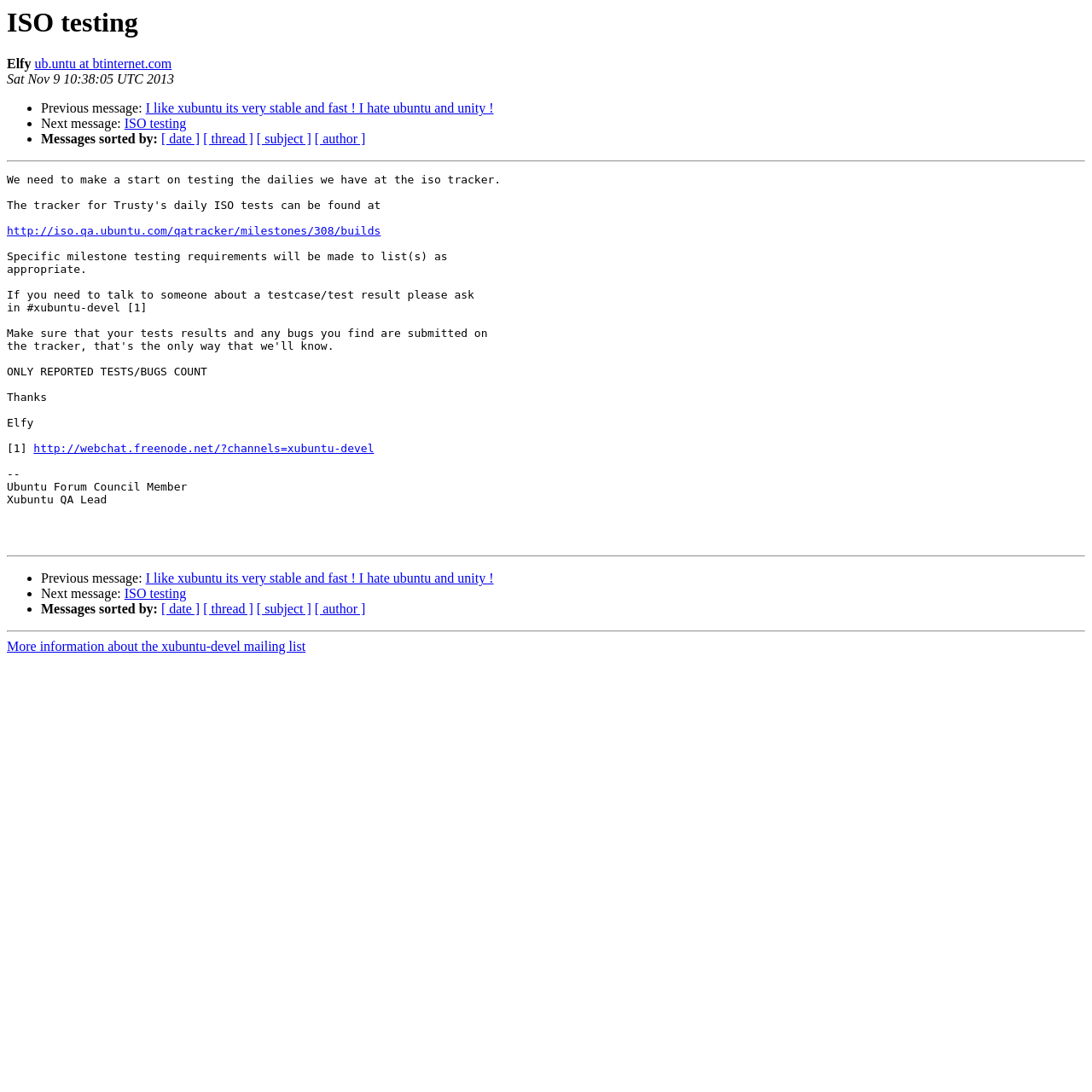Provide the bounding box coordinates of the UI element that matches the description: "ISO testing".

[0.114, 0.537, 0.17, 0.55]